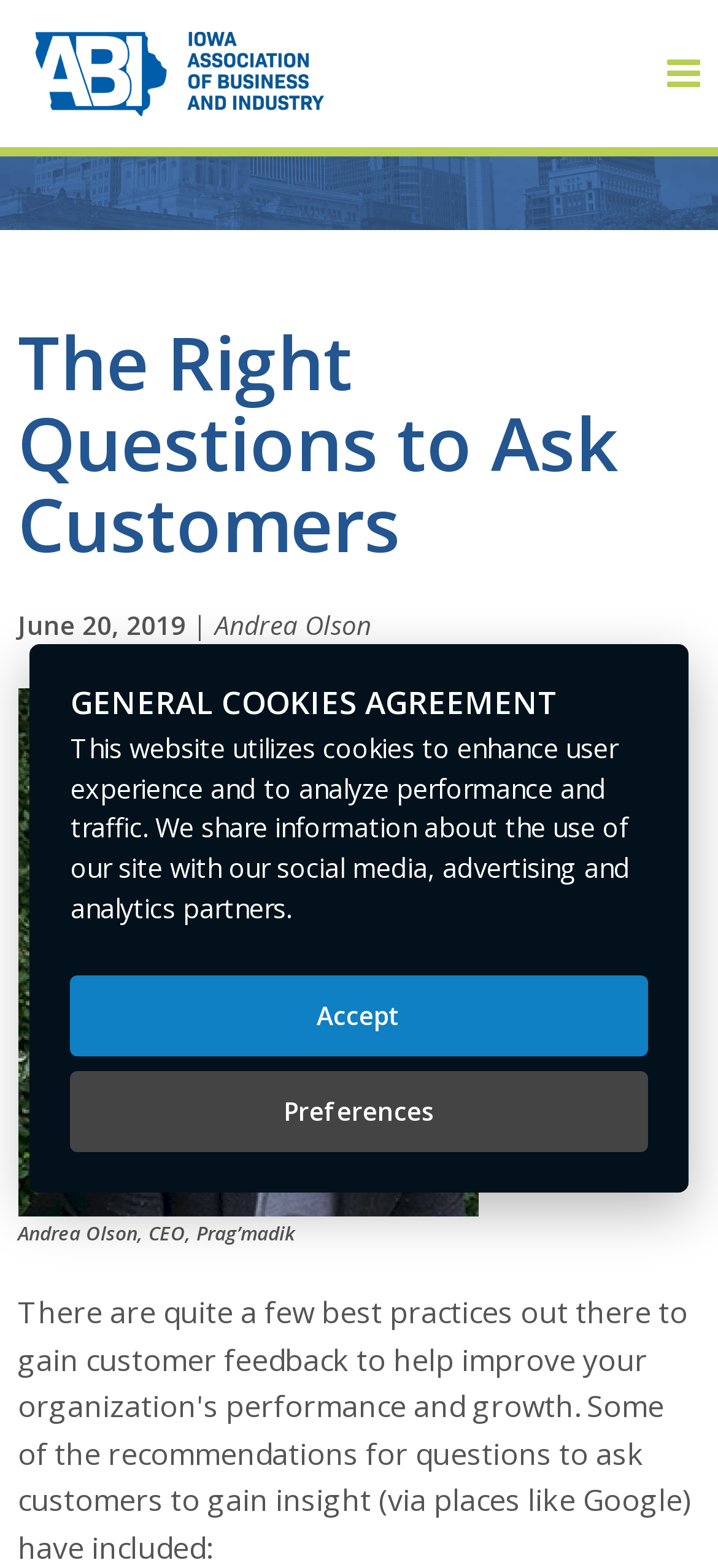Find the bounding box coordinates of the clickable area required to complete the following action: "go to home page".

None